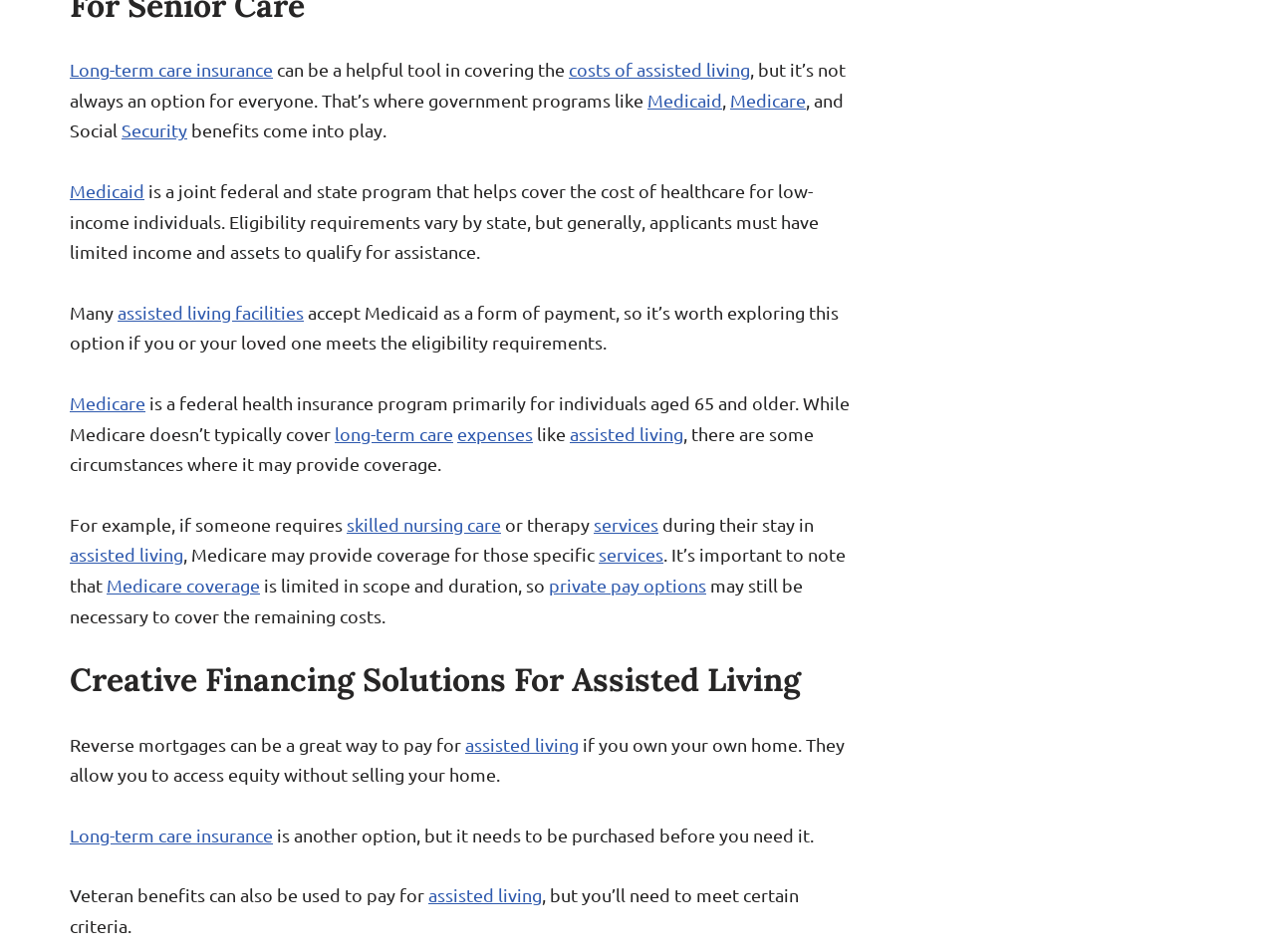Please predict the bounding box coordinates of the element's region where a click is necessary to complete the following instruction: "Find out about reverse mortgages for assisted living". The coordinates should be represented by four float numbers between 0 and 1, i.e., [left, top, right, bottom].

[0.365, 0.77, 0.454, 0.792]